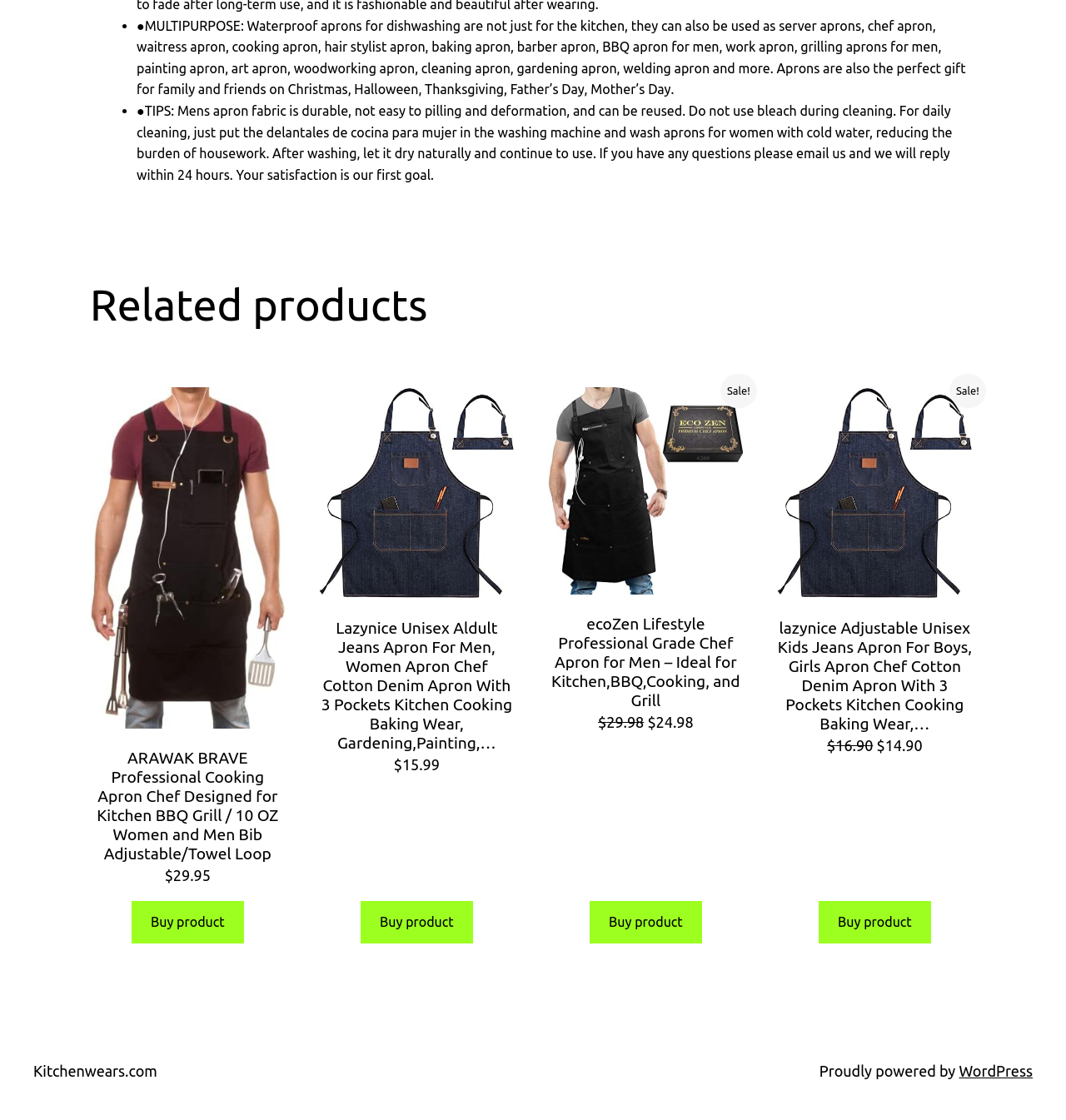What is the purpose of the aprons mentioned?
Use the image to answer the question with a single word or phrase.

Multi-purpose